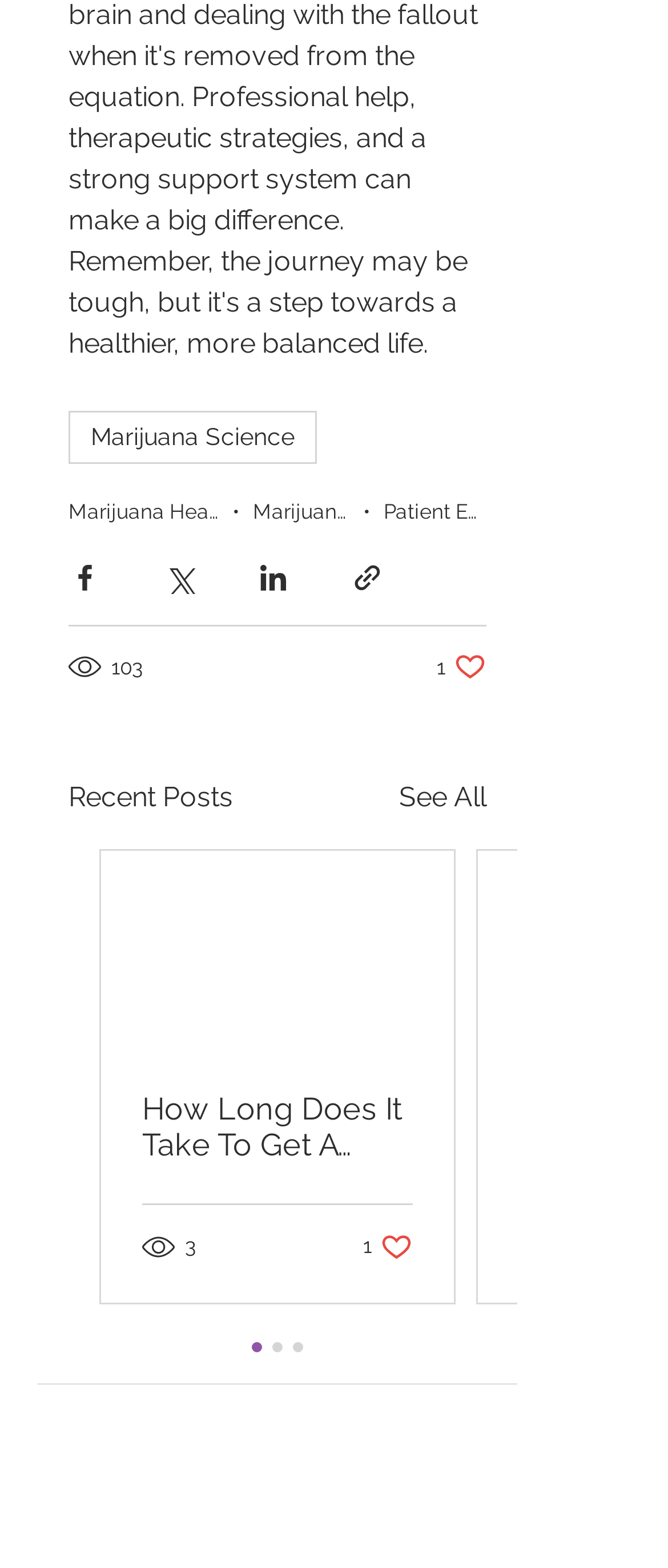Could you determine the bounding box coordinates of the clickable element to complete the instruction: "Share via Facebook"? Provide the coordinates as four float numbers between 0 and 1, i.e., [left, top, right, bottom].

[0.103, 0.359, 0.151, 0.379]